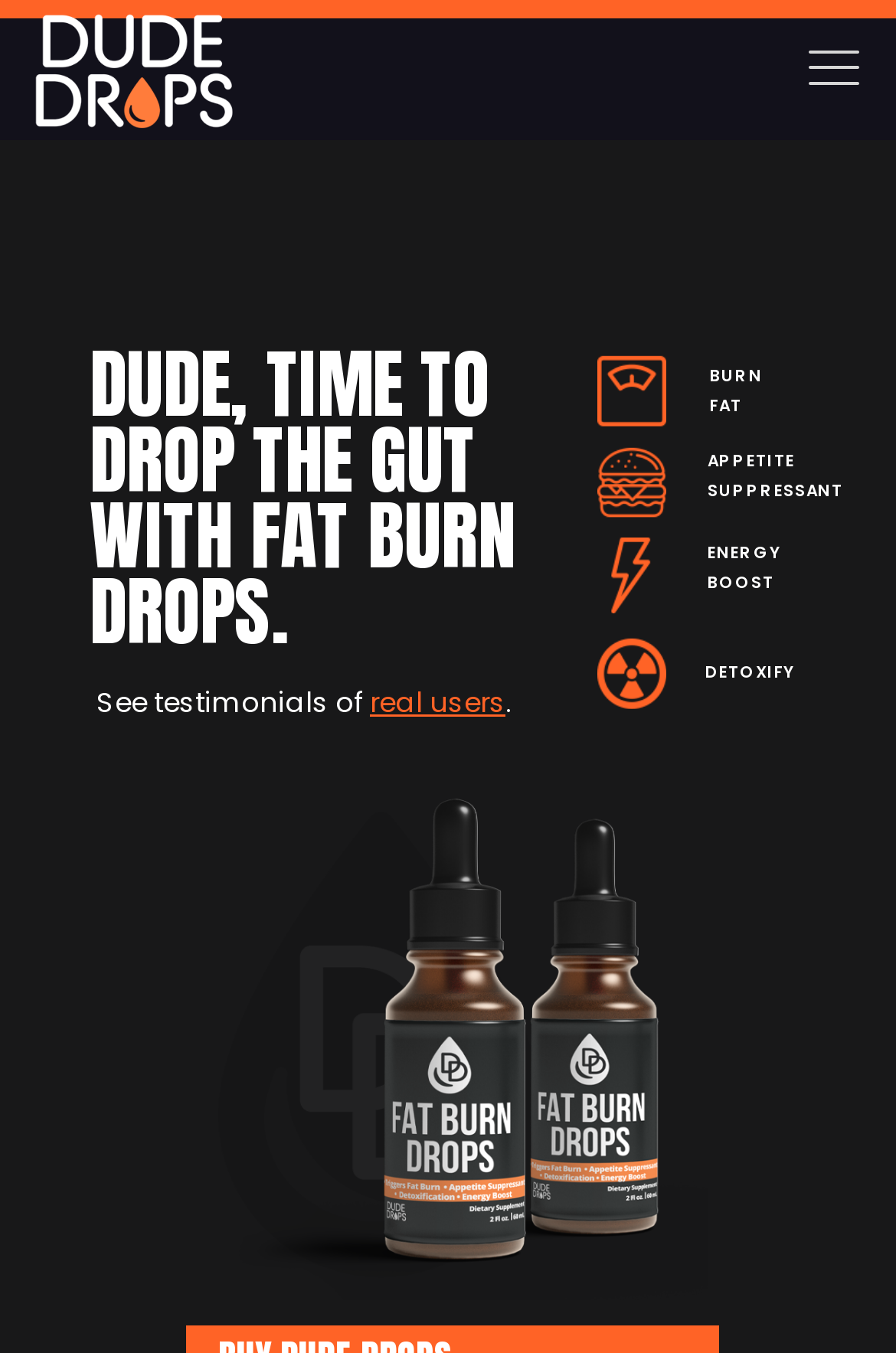Using the element description: "title="Dude Drops"", determine the bounding box coordinates for the specified UI element. The coordinates should be four float numbers between 0 and 1, [left, top, right, bottom].

[0.038, 0.008, 0.26, 0.093]